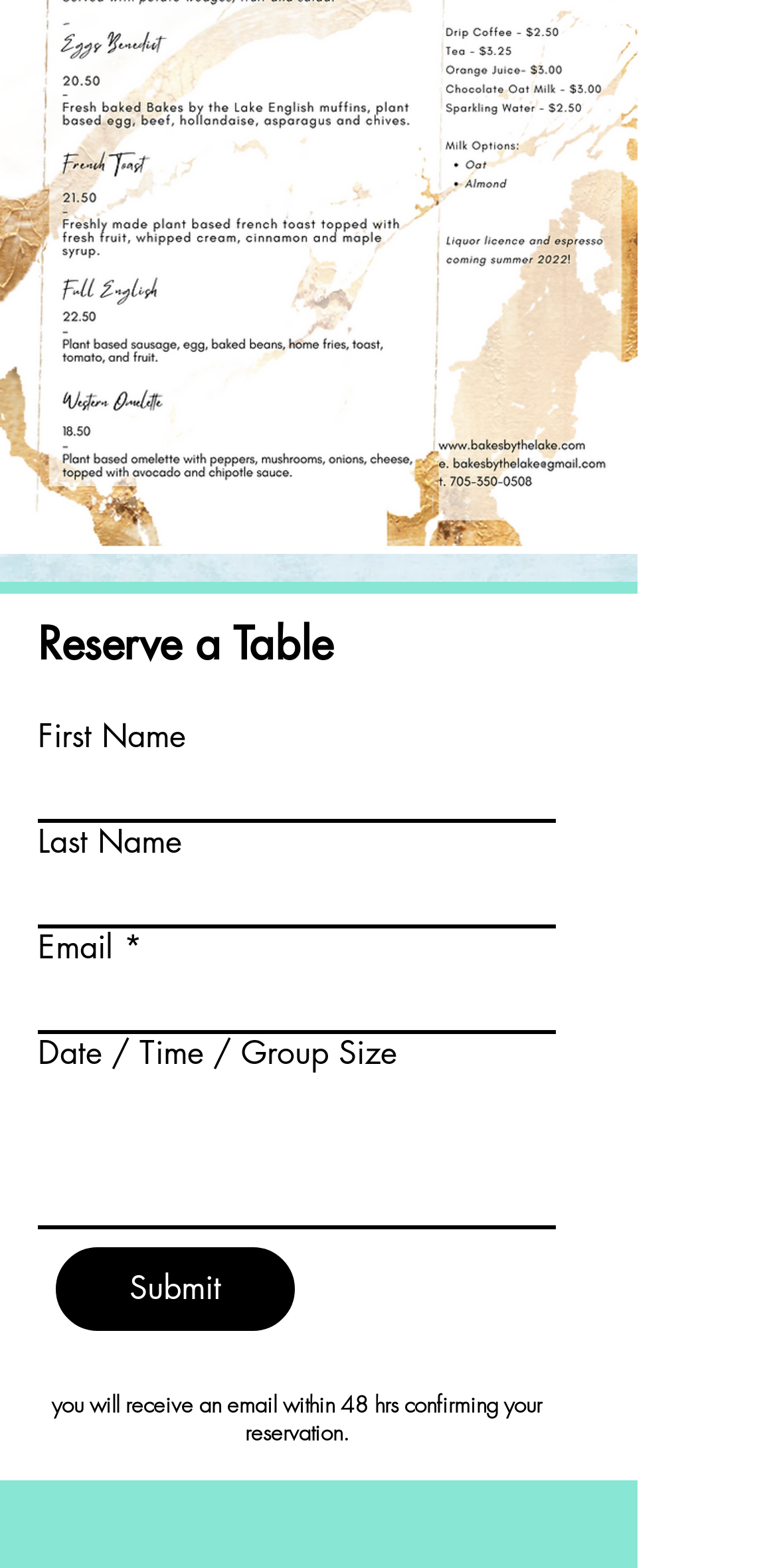Determine the bounding box coordinates of the UI element that matches the following description: "Submit". The coordinates should be four float numbers between 0 and 1 in the format [left, top, right, bottom].

[0.072, 0.795, 0.379, 0.849]